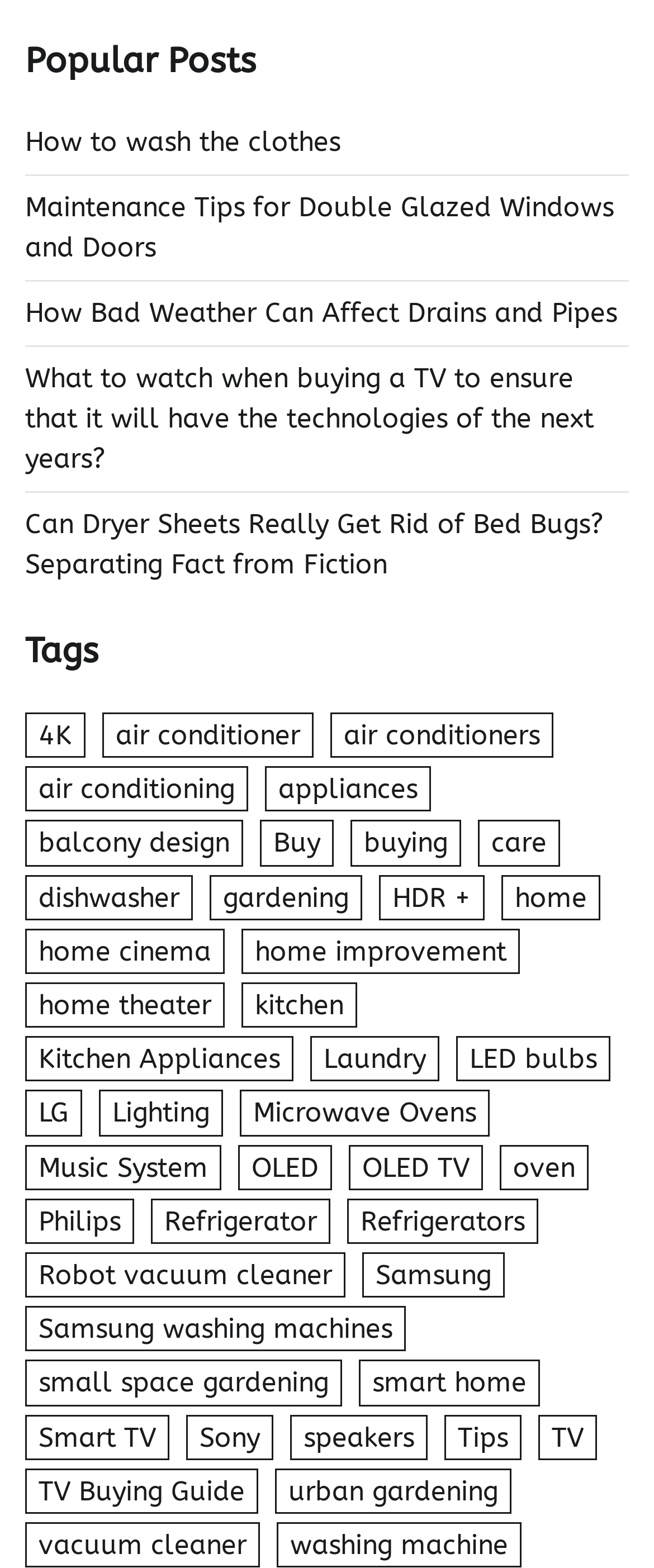Pinpoint the bounding box coordinates of the clickable element to carry out the following instruction: "View 'air conditioner' related posts."

[0.156, 0.454, 0.479, 0.484]